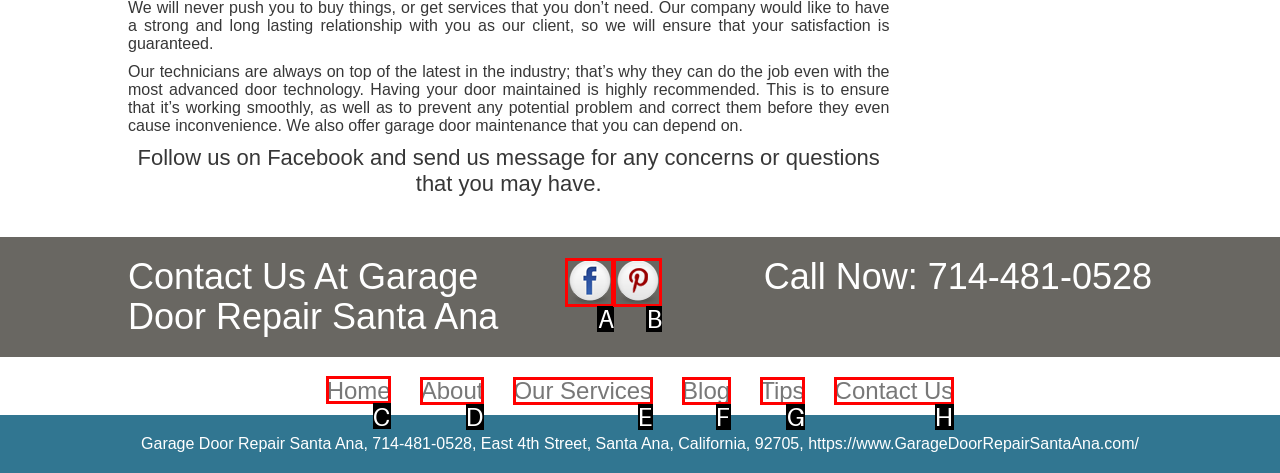Select the UI element that should be clicked to execute the following task: Visit Home page
Provide the letter of the correct choice from the given options.

C